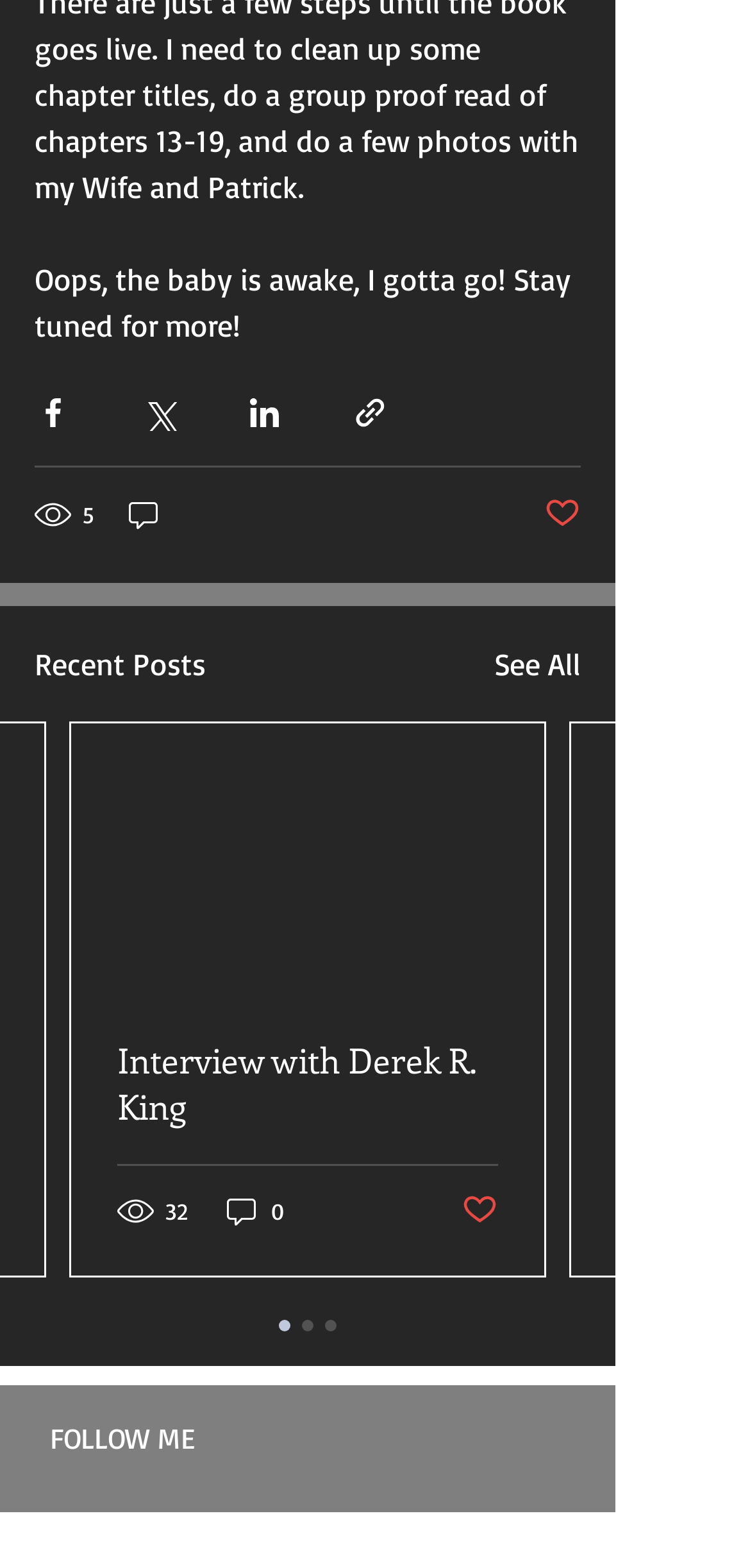Identify the bounding box coordinates for the region of the element that should be clicked to carry out the instruction: "Follow on Twitter". The bounding box coordinates should be four float numbers between 0 and 1, i.e., [left, top, right, bottom].

[0.669, 0.893, 0.759, 0.936]